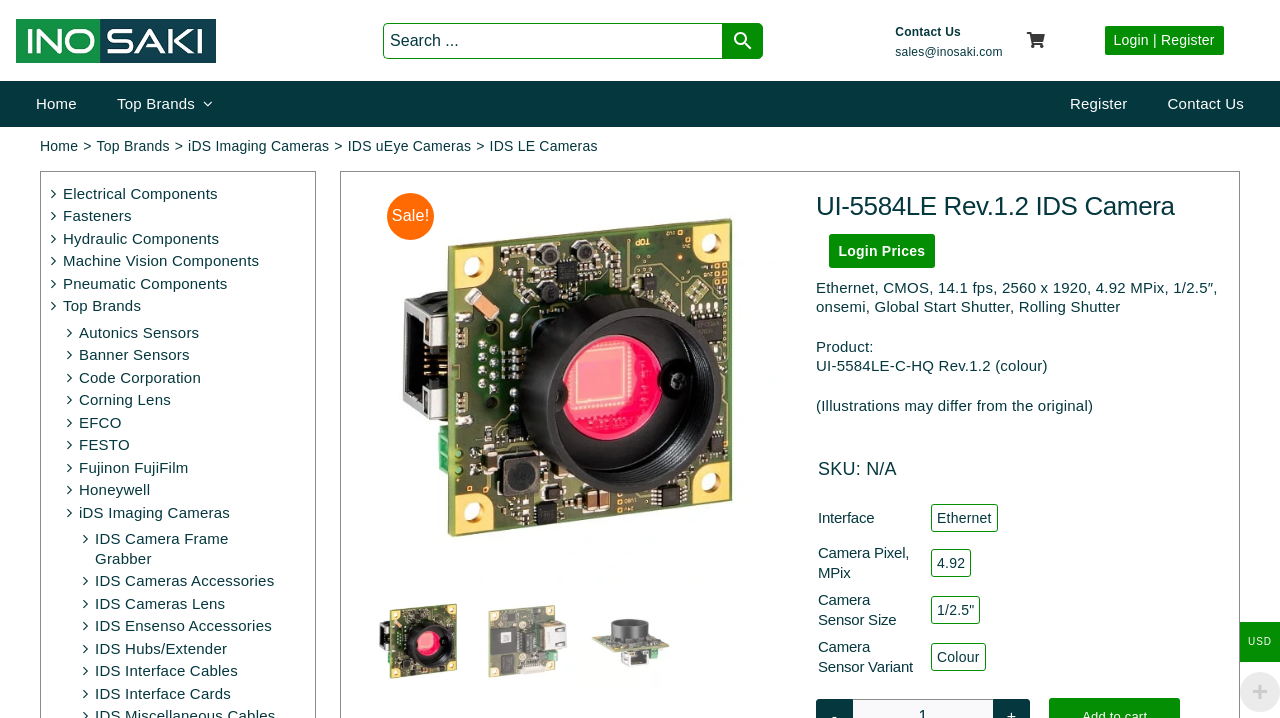Provide the bounding box coordinates for the specified HTML element described in this description: "Corning Lens". The coordinates should be four float numbers ranging from 0 to 1, in the format [left, top, right, bottom].

[0.062, 0.545, 0.134, 0.569]